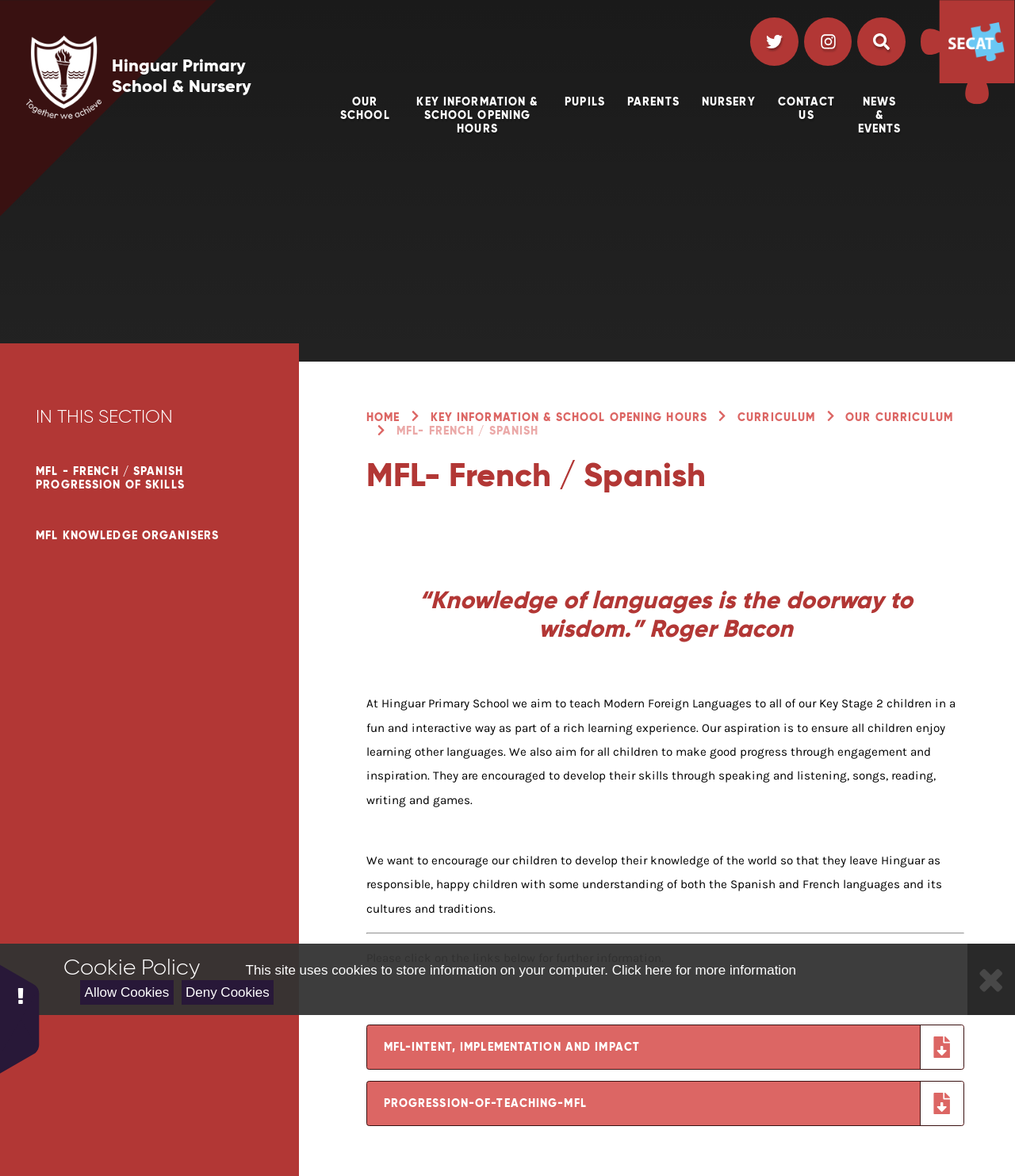Given the description of the UI element: "MANLIBNET INTERNATIONAL TRAVEL GRANT", predict the bounding box coordinates in the form of [left, top, right, bottom], with each value being a float between 0 and 1.

None